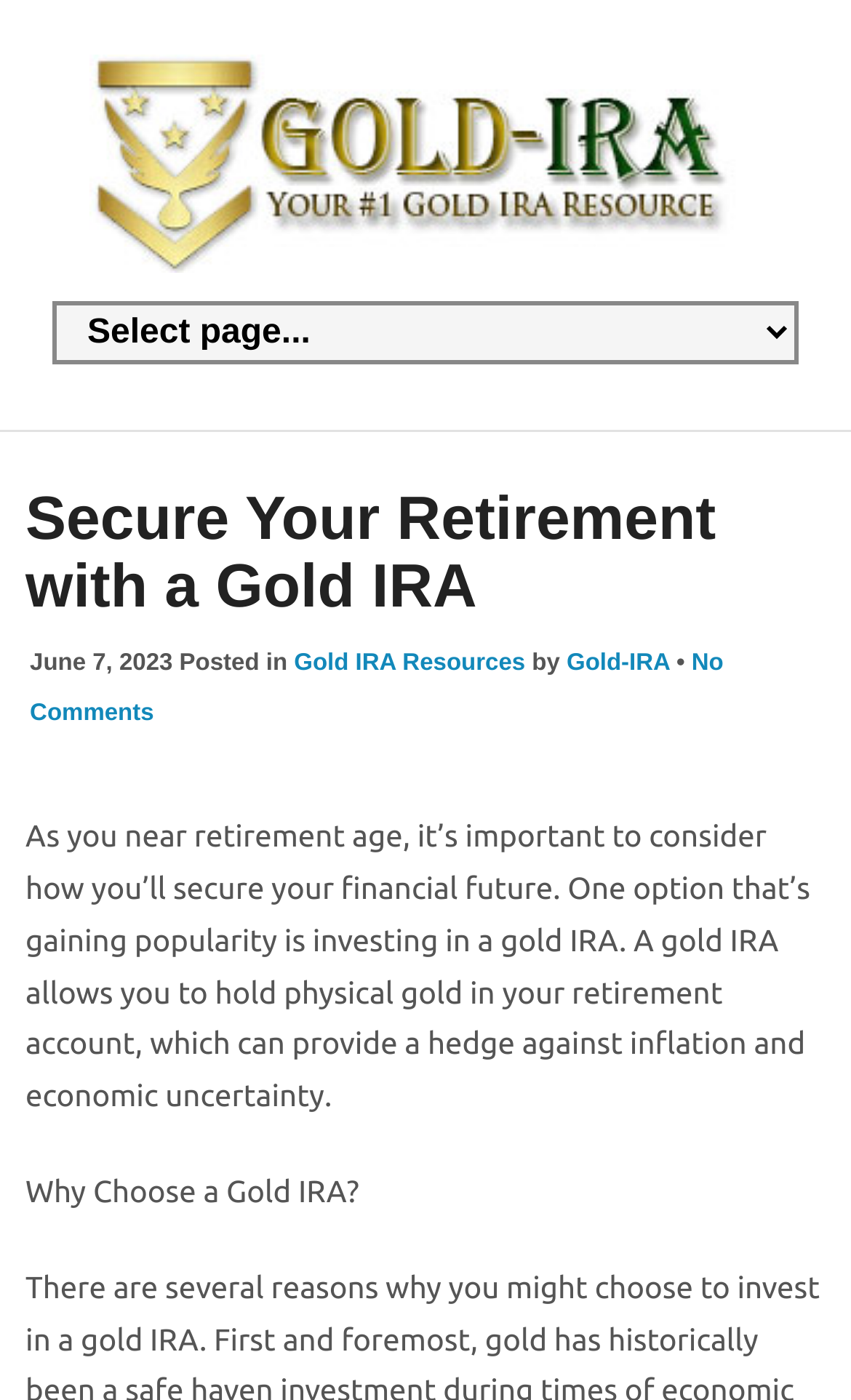What is the category of the latest article?
Based on the image, give a one-word or short phrase answer.

Gold IRA Resources